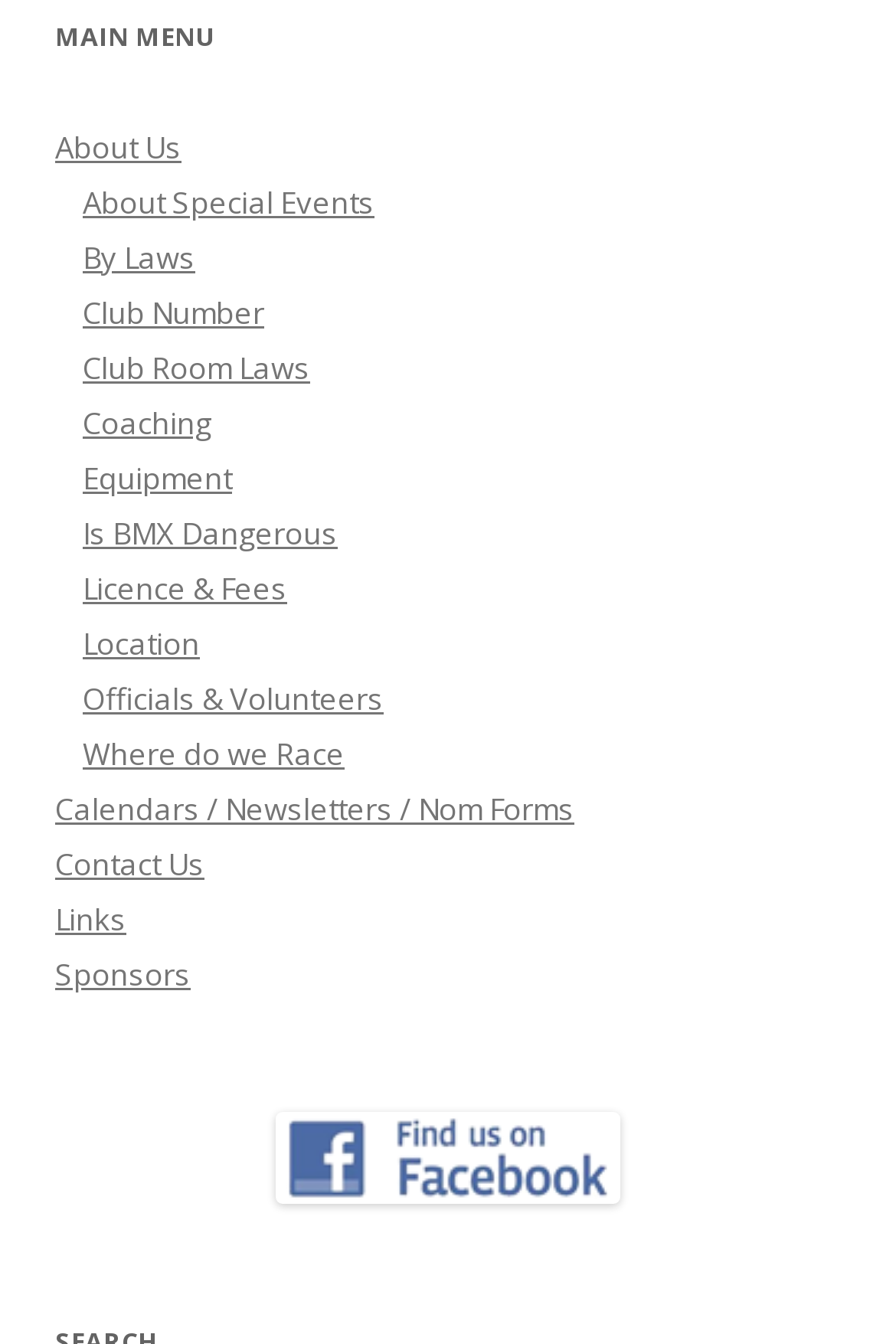What is the last link in the main menu?
Kindly answer the question with as much detail as you can.

I looked at the list of links under the 'MAIN MENU' heading and found that the last one is 'Links'.